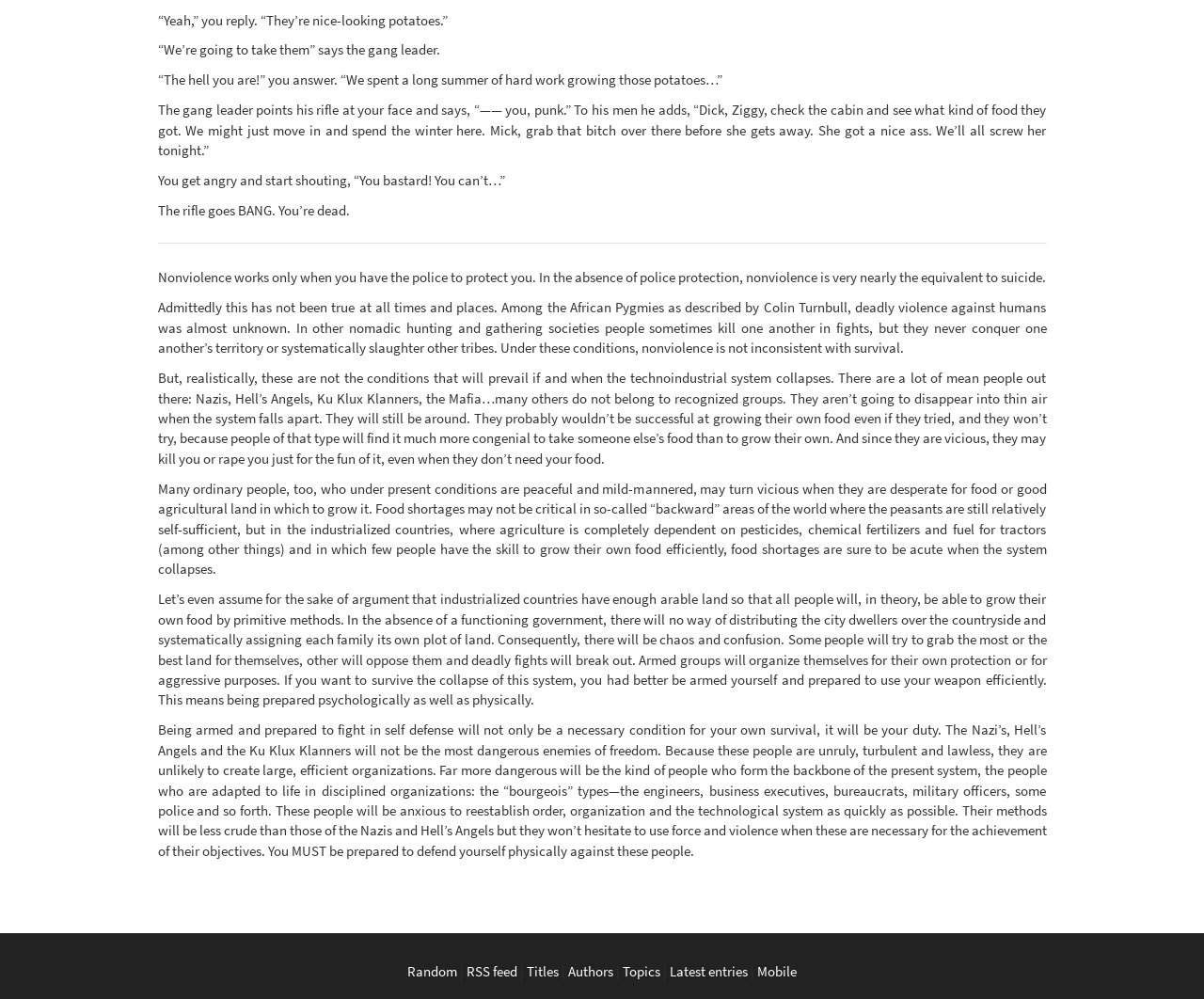Please determine the bounding box coordinates for the UI element described here. Use the format (top-left x, top-left y, bottom-right x, bottom-right y) with values bounded between 0 and 1: Comments feed

None